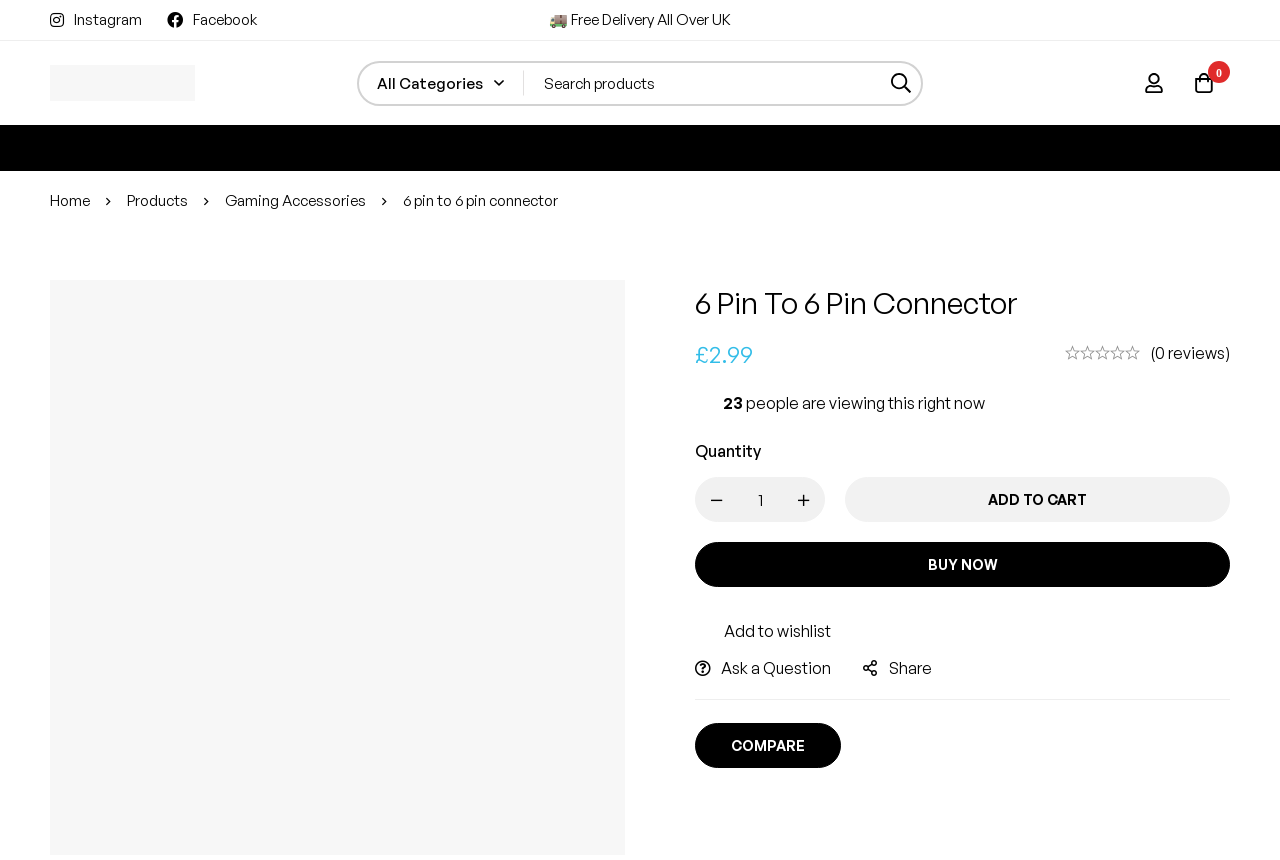Find the bounding box coordinates of the element I should click to carry out the following instruction: "Add the 6 pin to 6 pin connector to your cart".

[0.66, 0.555, 0.961, 0.607]